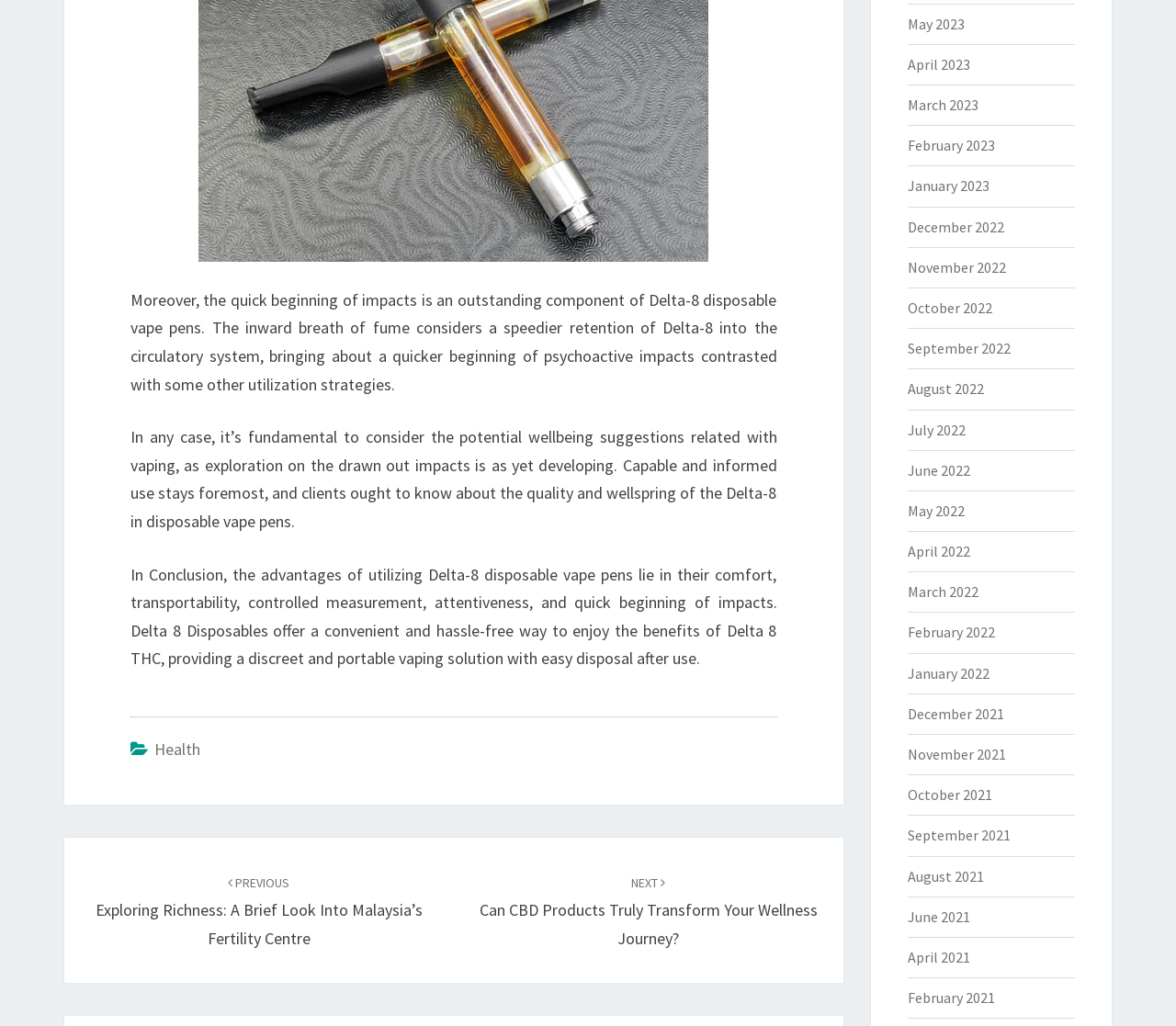Can you find the bounding box coordinates for the UI element given this description: "Health"? Provide the coordinates as four float numbers between 0 and 1: [left, top, right, bottom].

[0.131, 0.72, 0.17, 0.74]